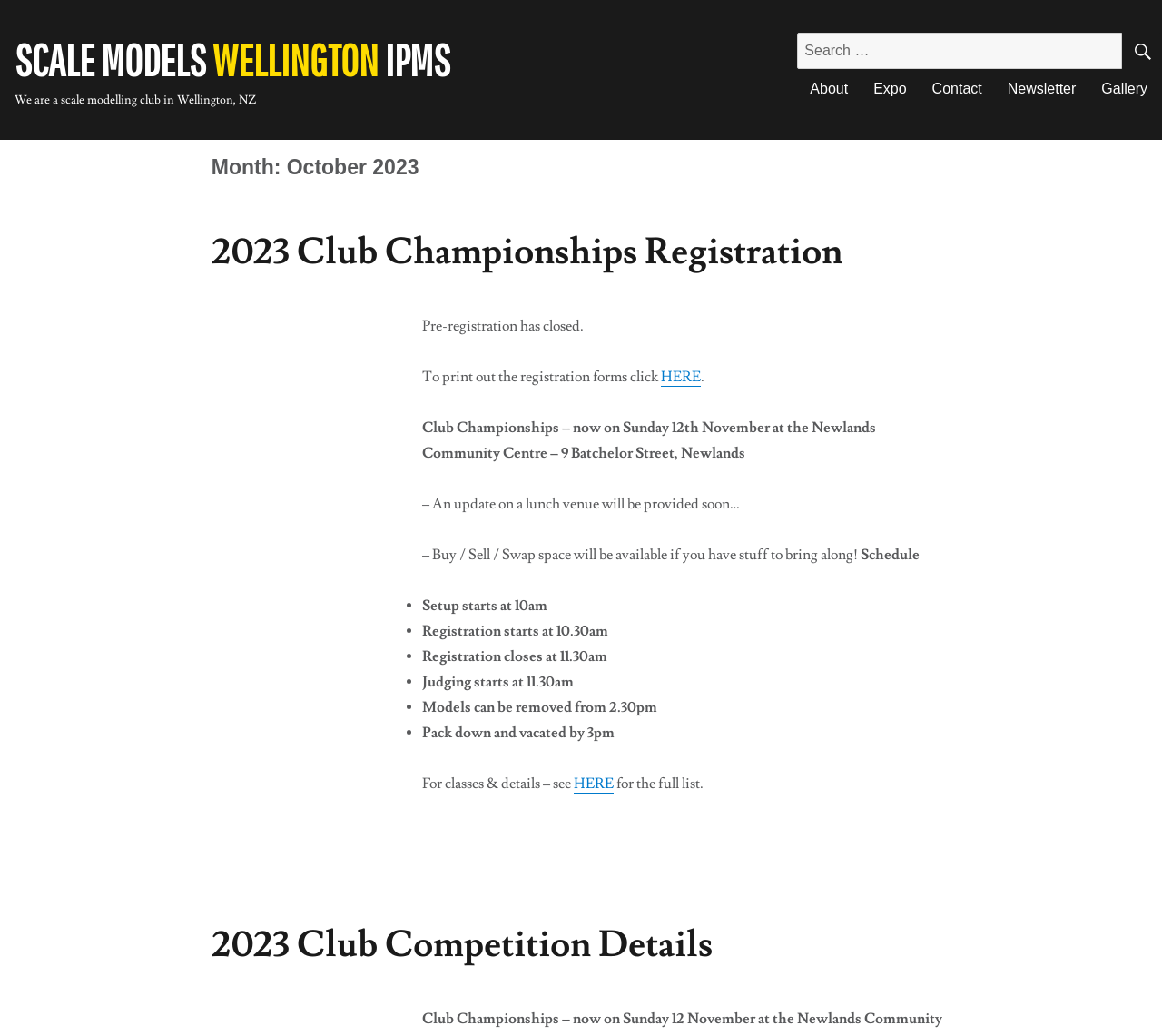Could you find the bounding box coordinates of the clickable area to complete this instruction: "View Expo page"?

[0.741, 0.067, 0.791, 0.103]